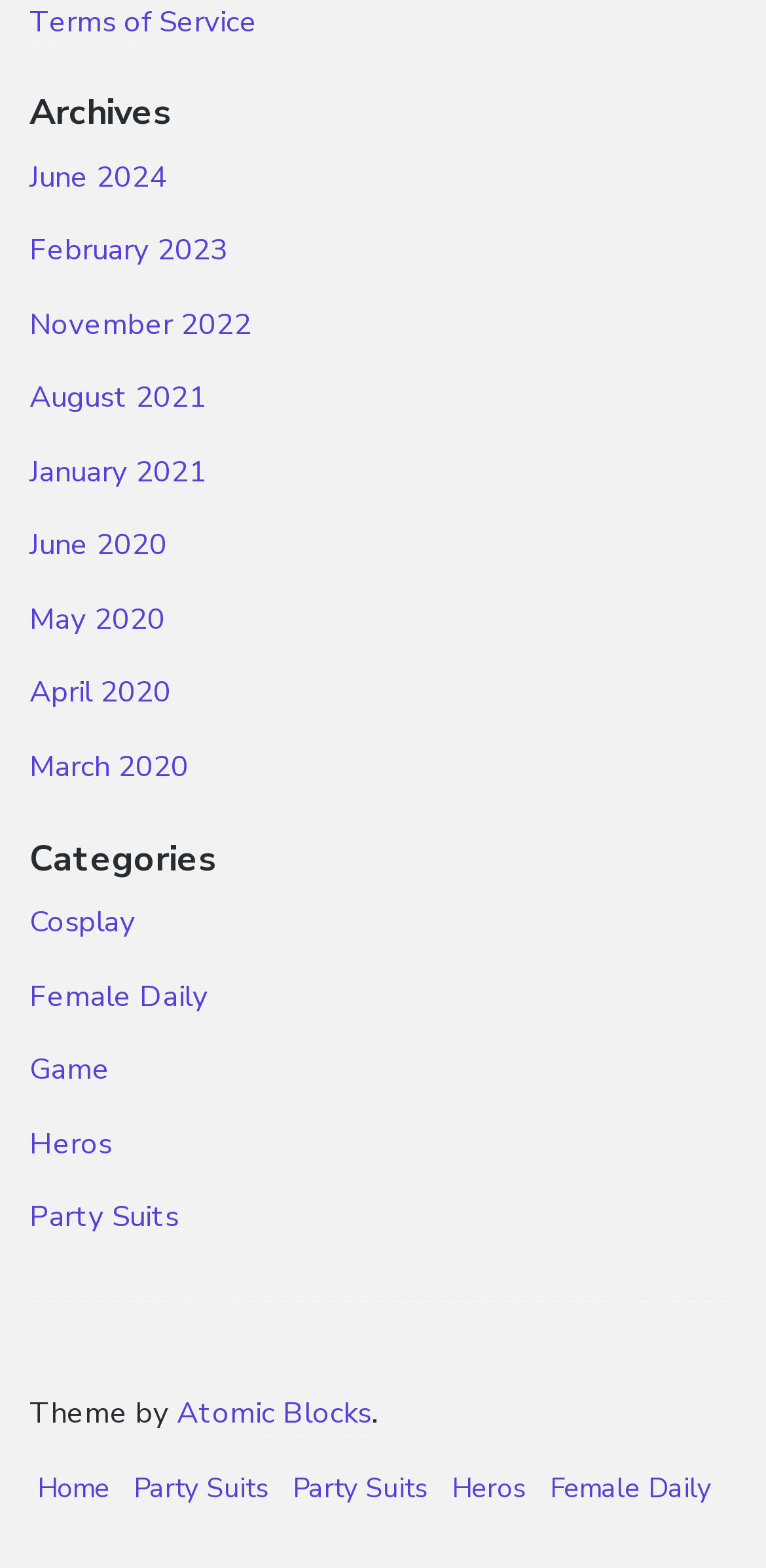What is the earliest month listed in the archives?
Utilize the information in the image to give a detailed answer to the question.

By examining the links under the 'Archives' heading, I found the earliest month listed is June 2020, which is the fifth link from the top.